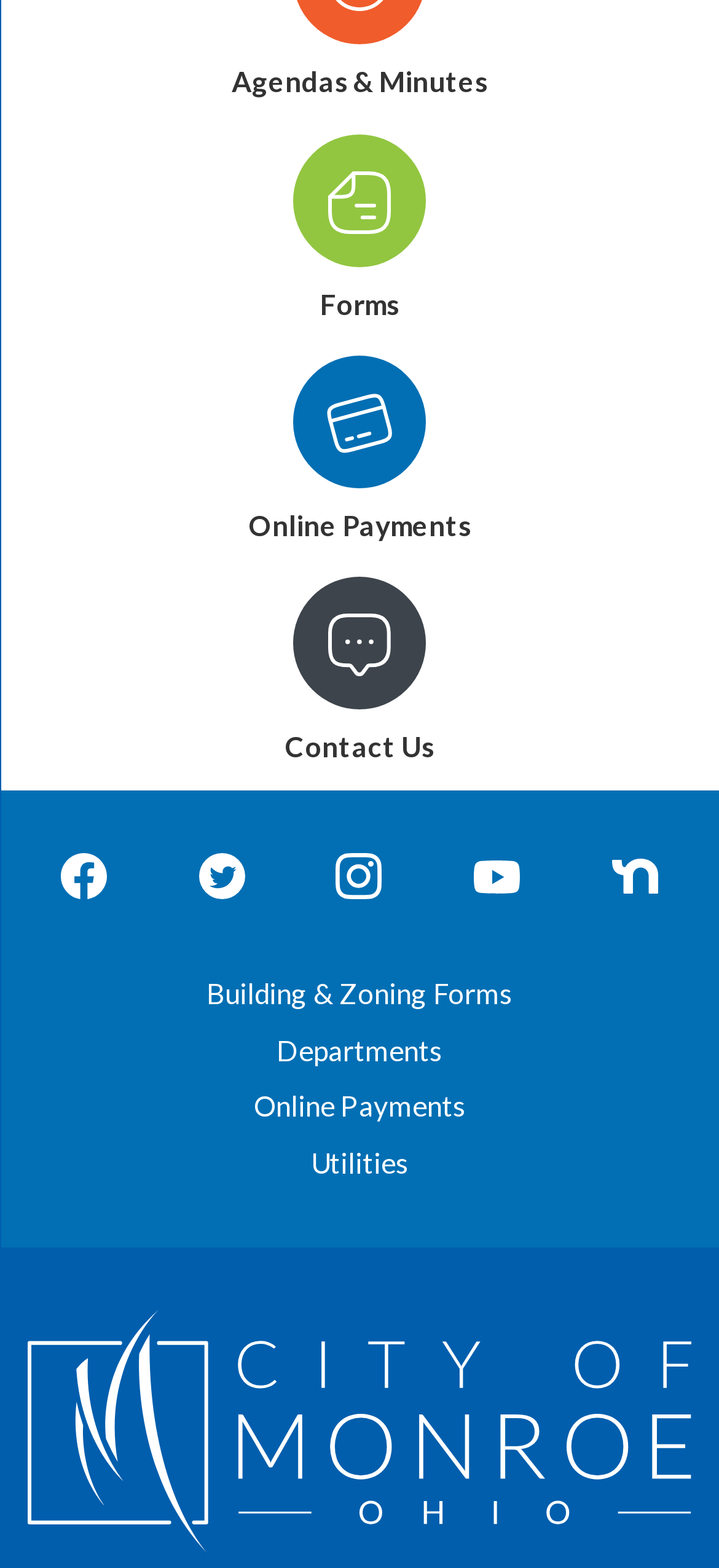Locate the bounding box coordinates of the clickable region necessary to complete the following instruction: "Access Quick Links". Provide the coordinates in the format of four float numbers between 0 and 1, i.e., [left, top, right, bottom].

[0.039, 0.608, 0.961, 0.759]